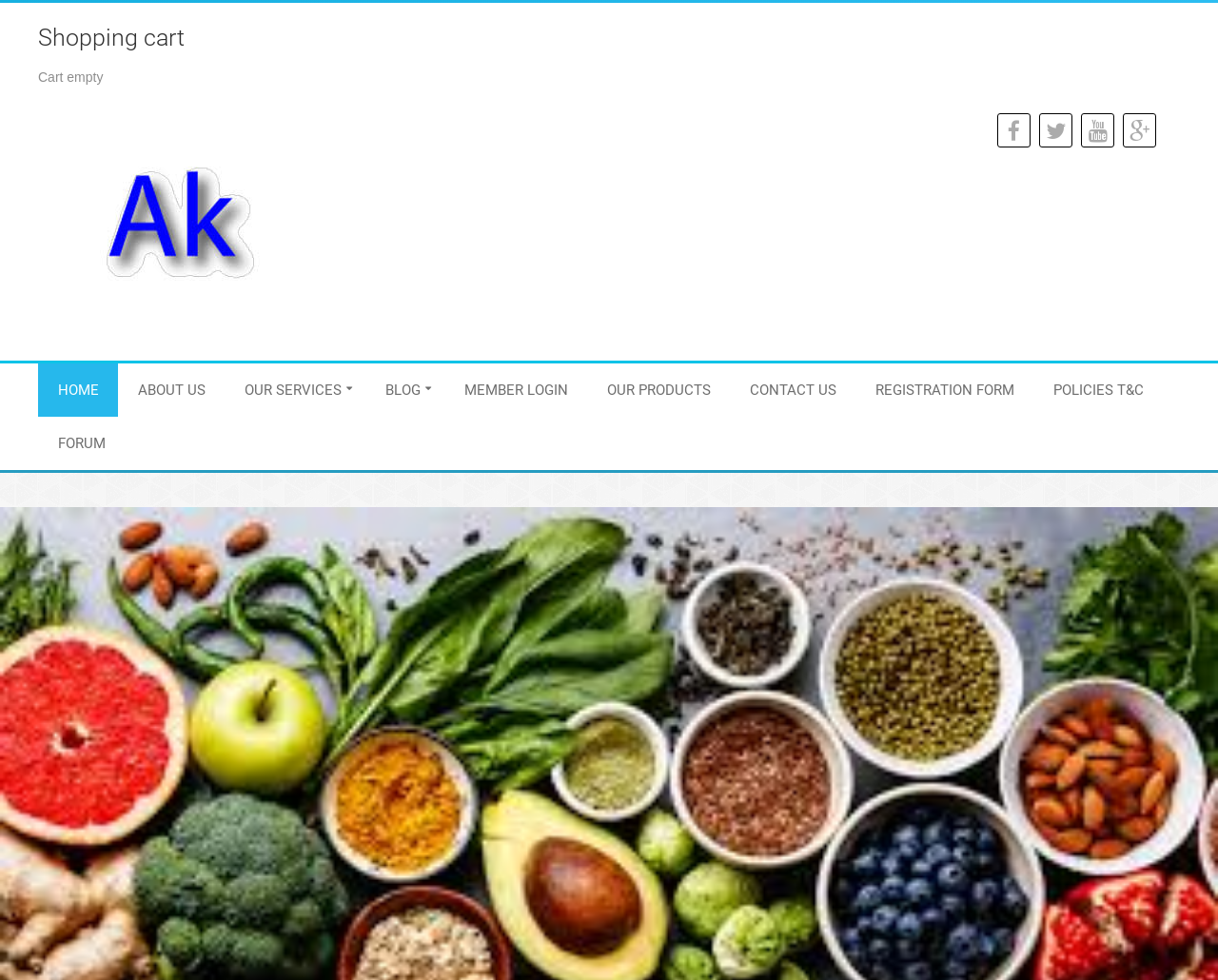How many main navigation menu items are there?
Based on the image, answer the question with as much detail as possible.

I counted the number of link elements in the navigation menu and found that there are 10 main menu items (HOME, ABOUT US, OUR SERVICES, BLOG, MEMBER LOGIN, OUR PRODUCTS, CONTACT US, REGISTRATION FORM, POLICIES T&C, FORUM).